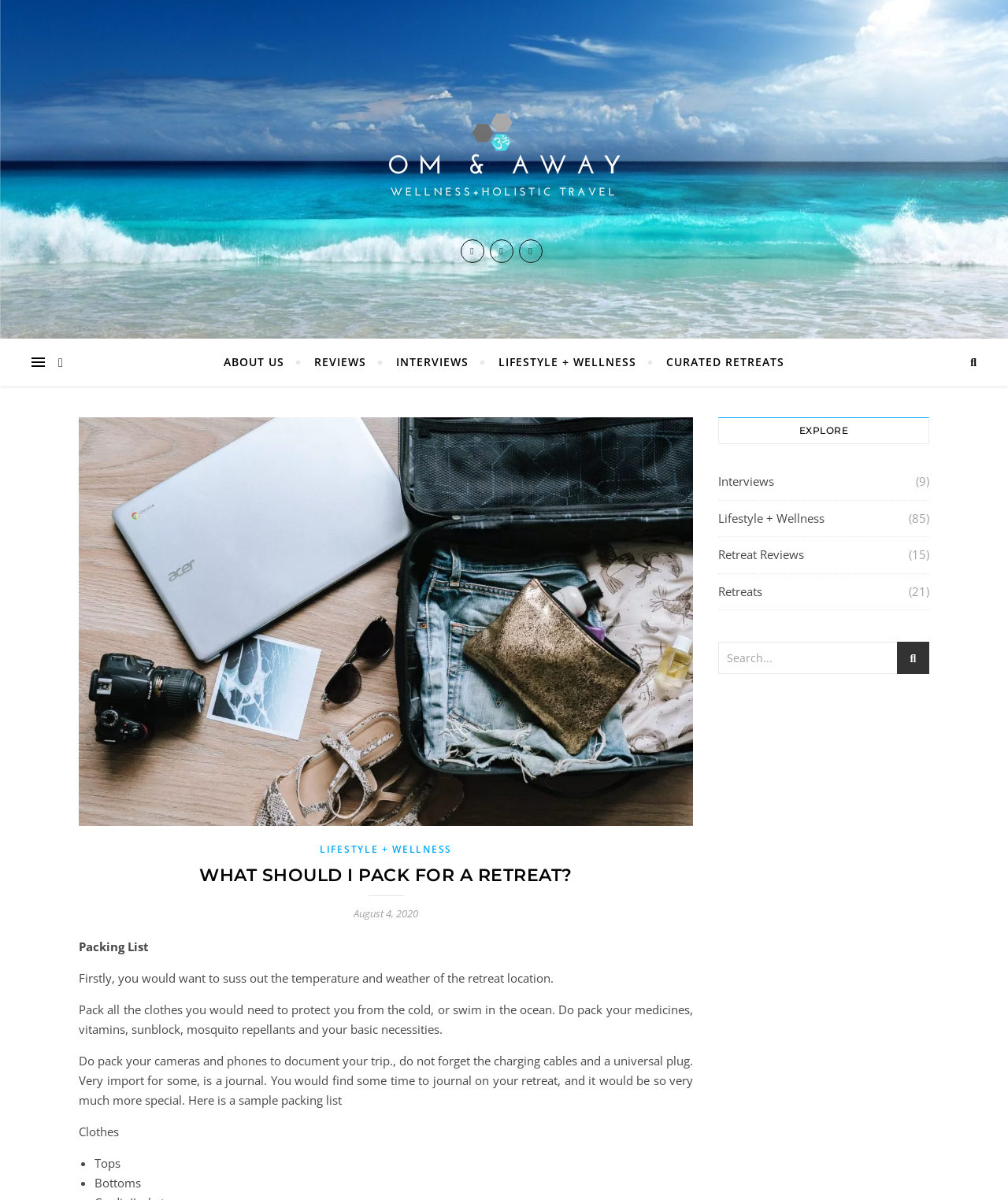Produce an elaborate caption capturing the essence of the webpage.

The webpage is a blog post titled "What should I pack for a retreat? – Om & Away Blog". At the top, there is a navigation menu with links to "ABOUT US", "REVIEWS", "INTERVIEWS", "LIFESTYLE + WELLNESS", and "CURATED RETREATS". Below the navigation menu, there is a header section with a link to "LIFESTYLE + WELLNESS" and a heading that reads "WHAT SHOULD I PACK FOR A RETREAT?".

The main content of the page is a packing list for a retreat, which starts with a brief introduction that advises readers to check the temperature and weather of the retreat location and pack accordingly. The introduction is followed by a list of items to pack, including clothes, medicines, sunblock, mosquito repellents, and basic necessities.

The packing list is organized into sections, with headings such as "Clothes" and bullet points listing specific items to pack, such as "Tops" and "Bottoms". There are also suggestions to pack cameras, phones, and a journal.

On the right side of the page, there is a complementary section with a heading that reads "EXPLORE". This section contains links to "Interviews", "Lifestyle + Wellness", "Retreat Reviews", and "Retreats", each with a number in parentheses indicating the number of items in each category. There is also a search box at the bottom of this section.

At the very top of the page, there is a logo image with the text "Om & Away Blog" and a link to the blog's homepage. There is also a small icon with a link to an unknown page.